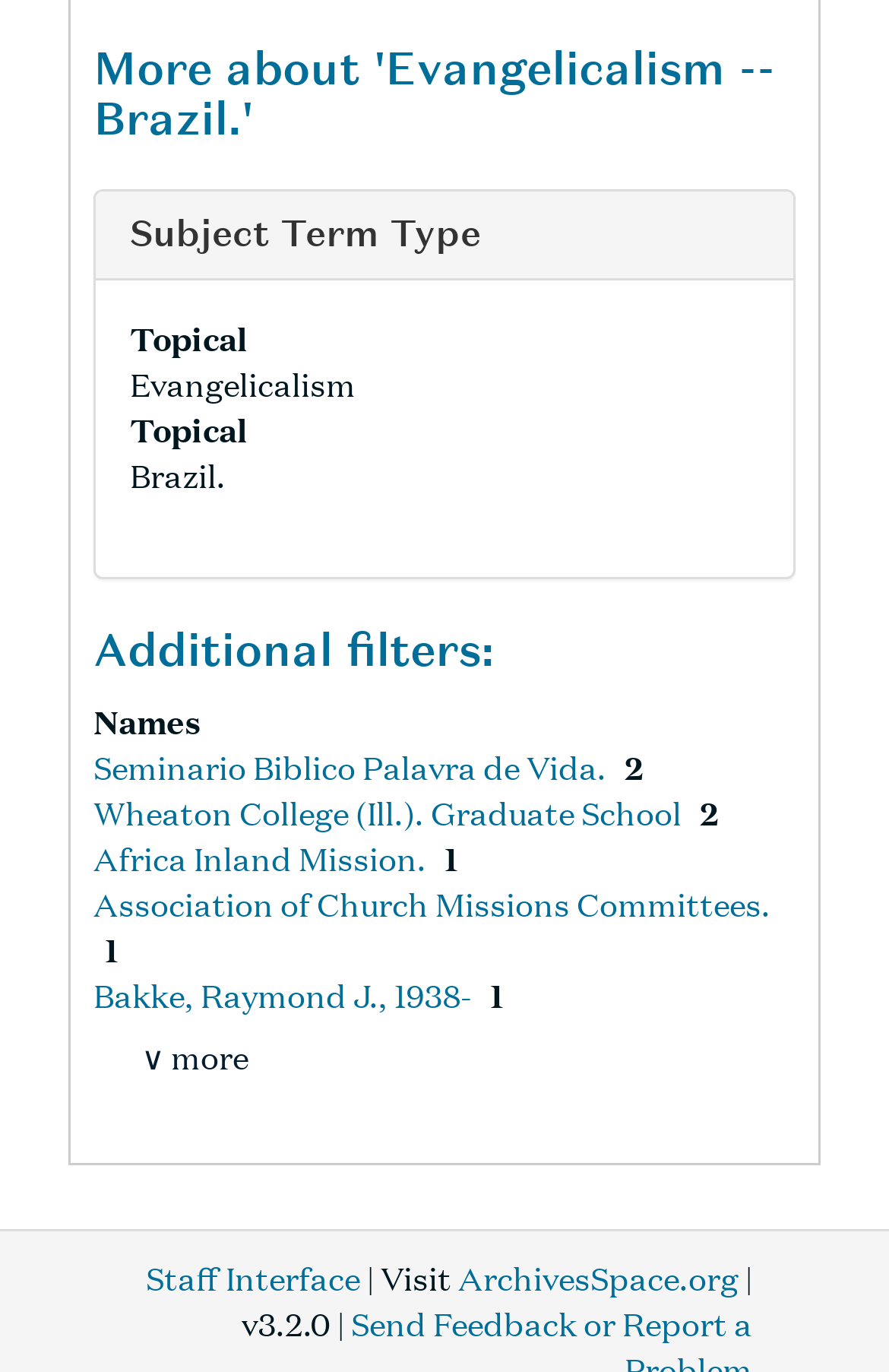Utilize the details in the image to thoroughly answer the following question: What is the last filter listed?

I looked at the 'Additional filters:' section and found the last description list detail, which contains a link to 'Bakke, Raymond J., 1938-'. This is the last filter listed.